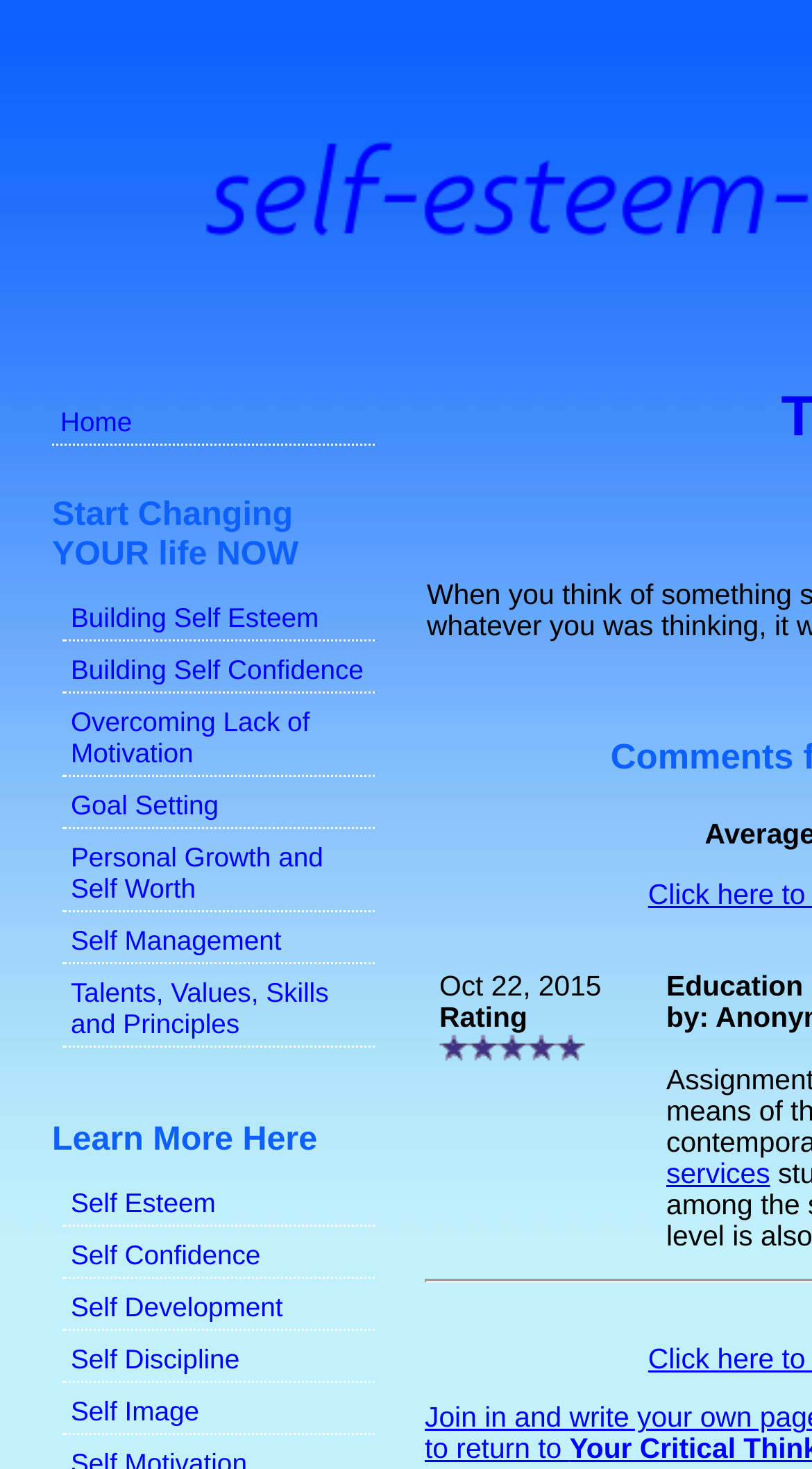Specify the bounding box coordinates for the region that must be clicked to perform the given instruction: "Explore the 'Building Self Esteem' topic".

[0.077, 0.406, 0.462, 0.437]